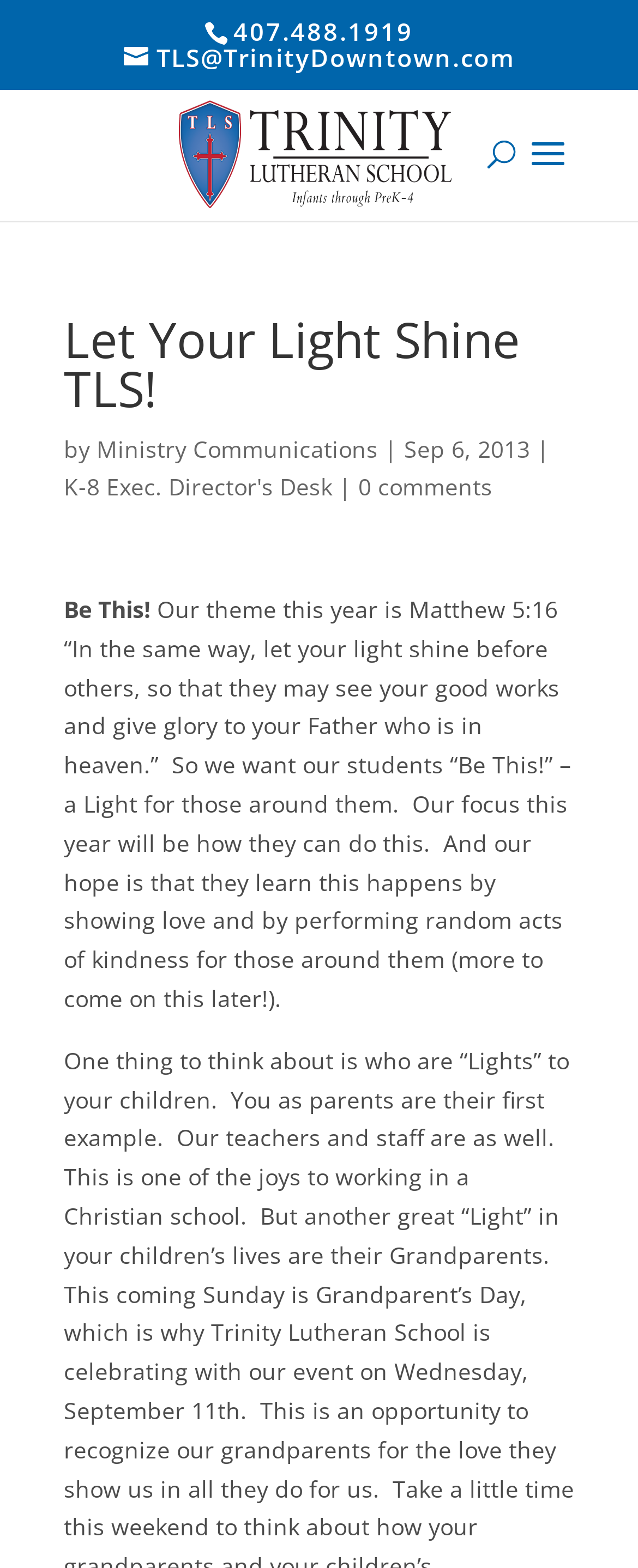What is the theme of Trinity Lutheran School this year?
Answer with a single word or phrase by referring to the visual content.

Let Your Light Shine